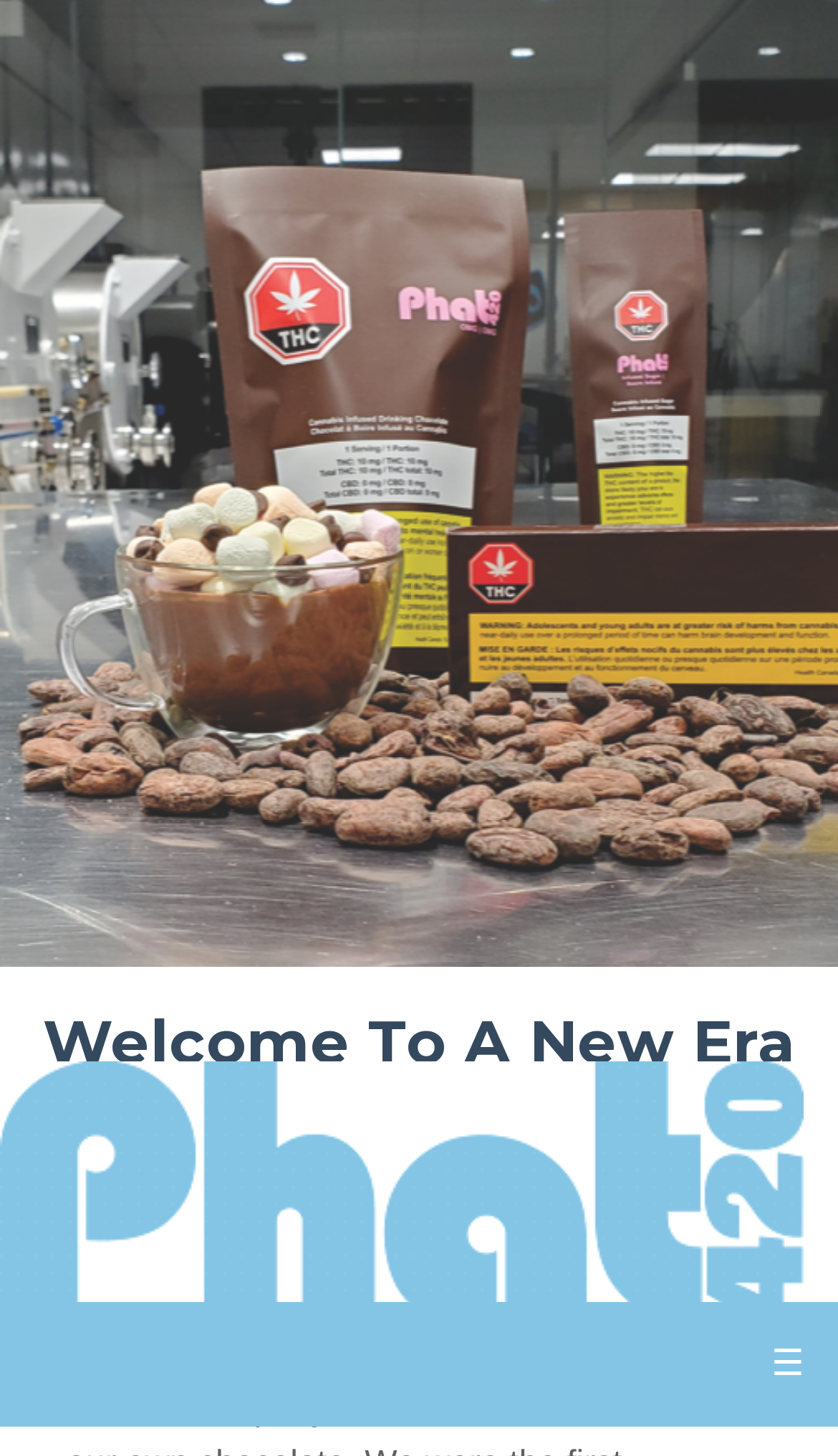Please find and report the primary heading text from the webpage.

Welcome To A New Era In Chocolate!